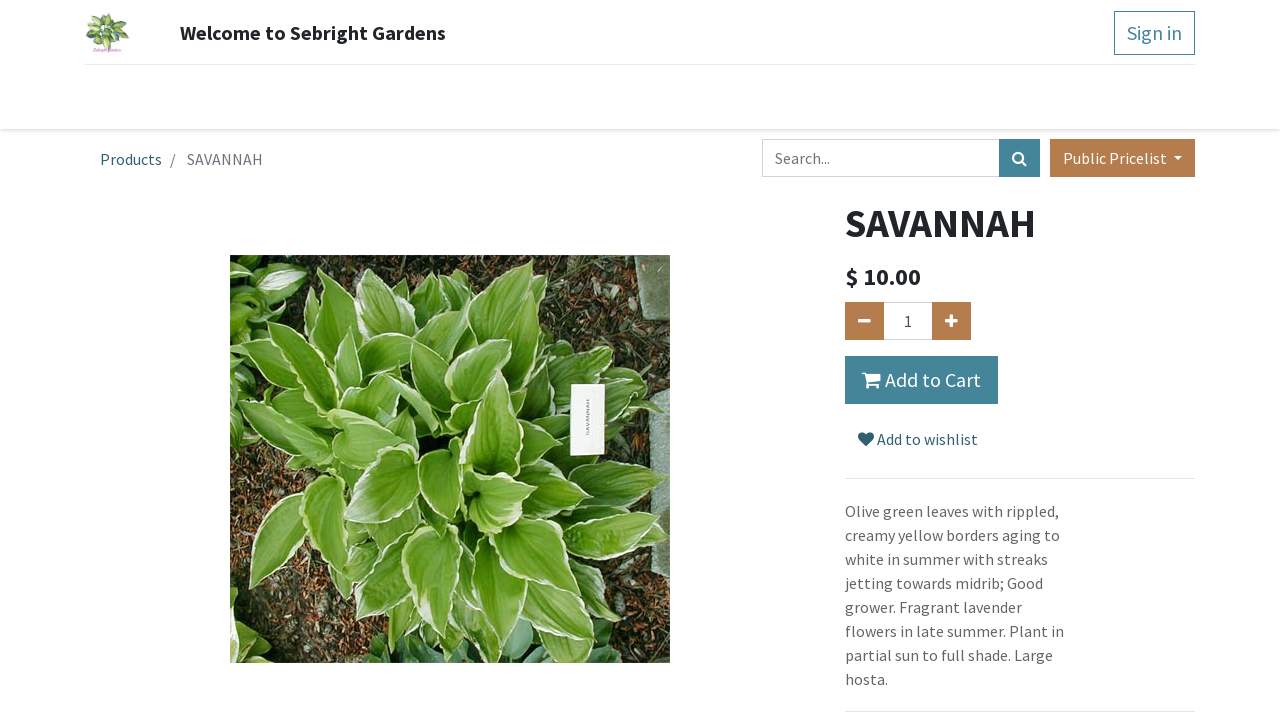What type of flowers does the plant have?
Refer to the image and answer the question using a single word or phrase.

Lavender